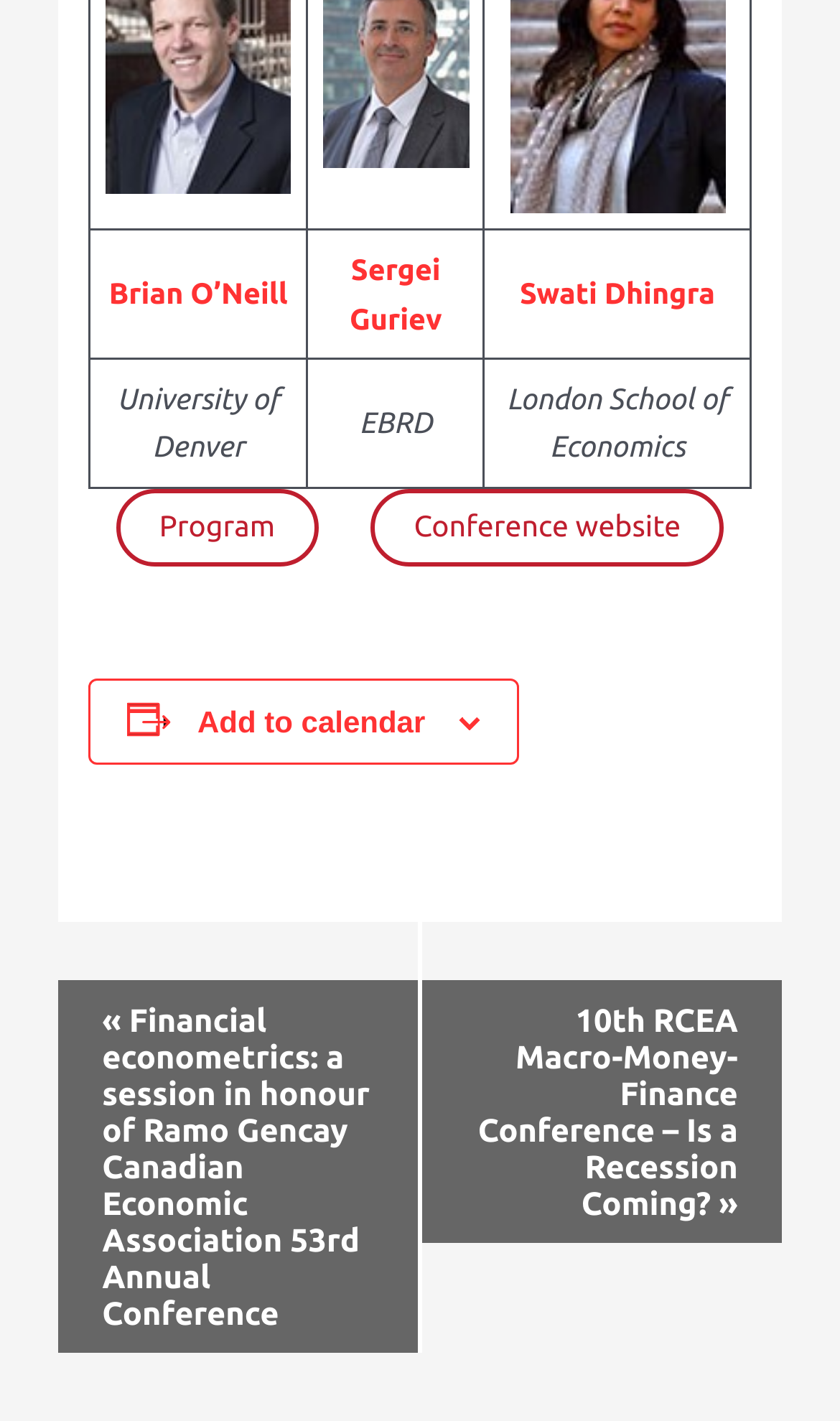Please provide a short answer using a single word or phrase for the question:
What is the text of the first link in the navigation section?

« Financial econometrics: a session in honour of Ramo Gencay Canadian Economic Association 53rd Annual Conference